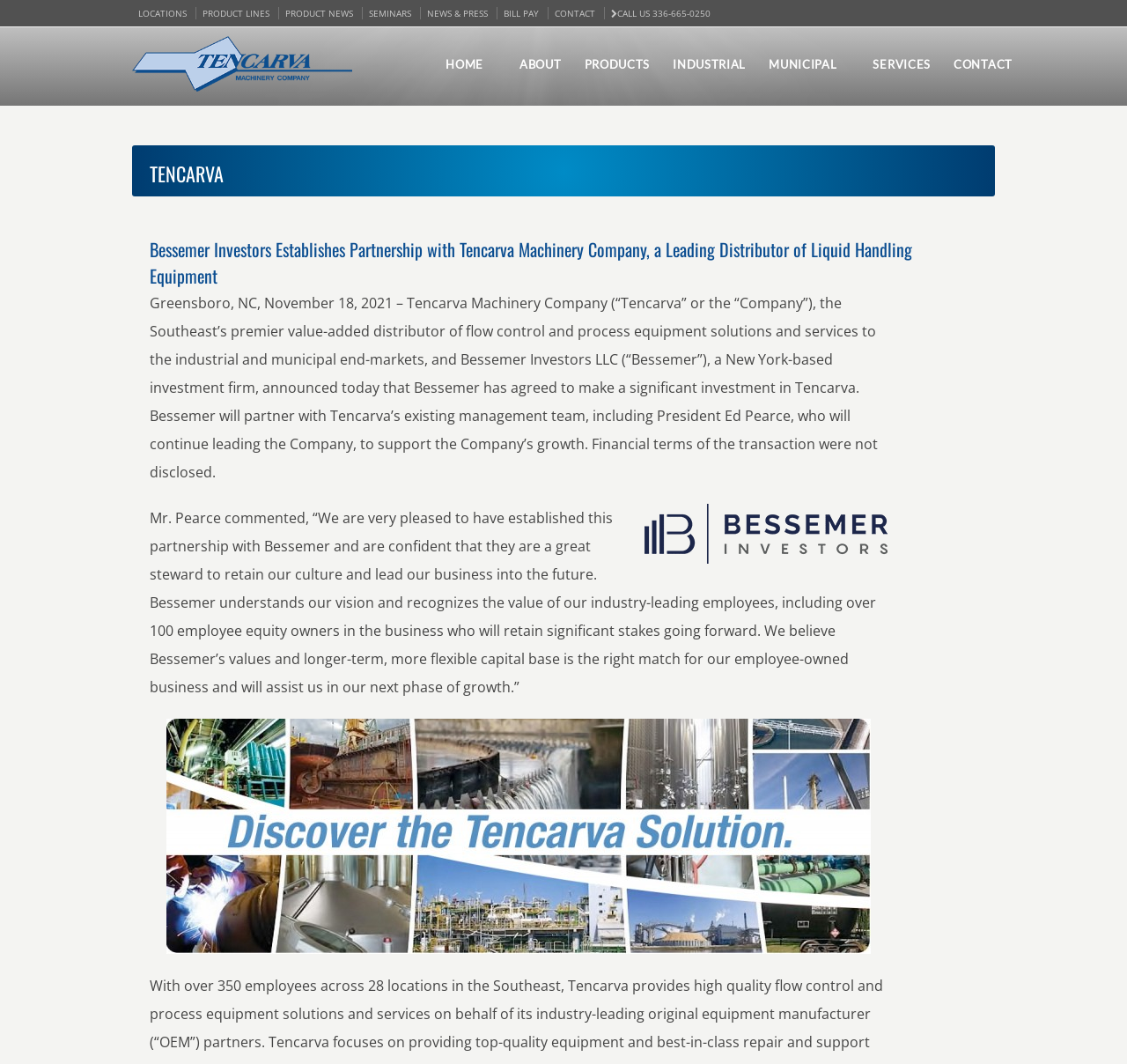Please answer the following question using a single word or phrase: 
What is the location mentioned in the news article?

Greensboro, NC